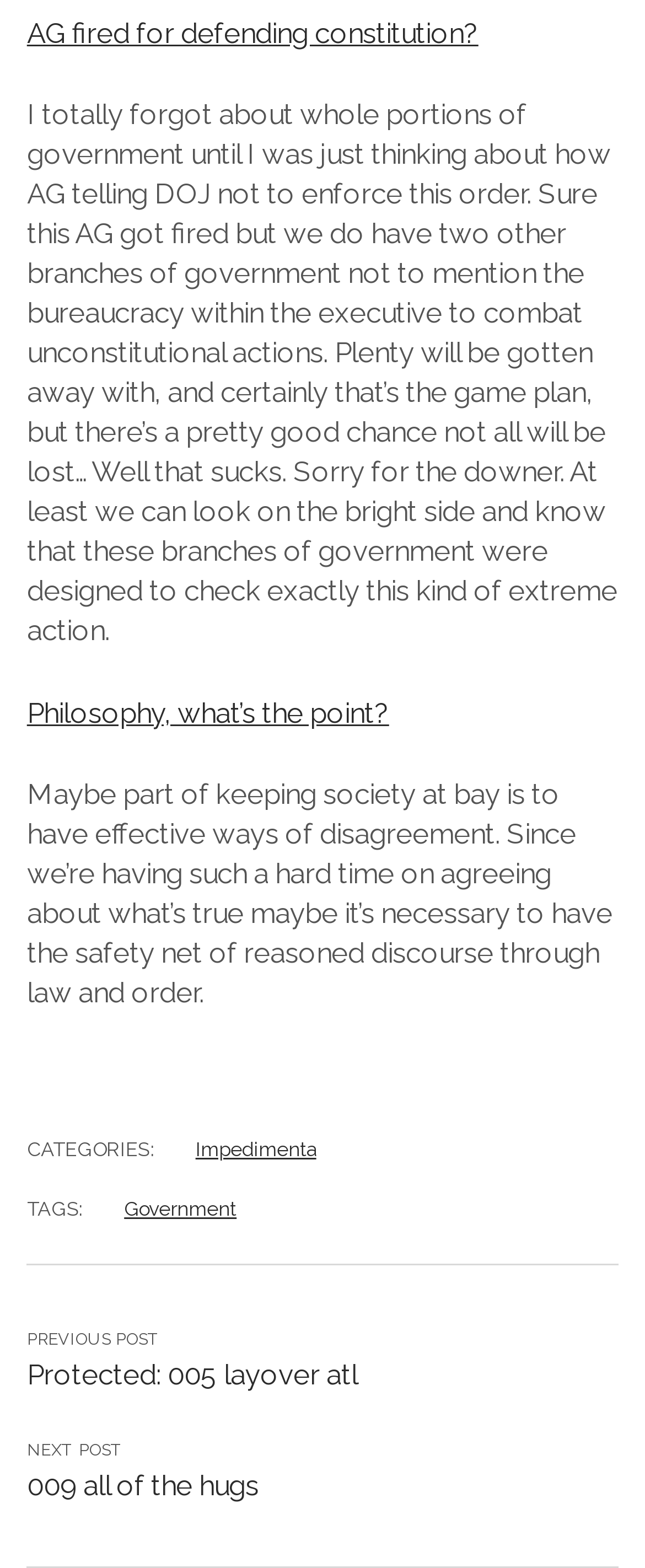Determine the bounding box coordinates of the UI element that matches the following description: "AG fired for defending constitution?". The coordinates should be four float numbers between 0 and 1 in the format [left, top, right, bottom].

[0.042, 0.01, 0.742, 0.031]